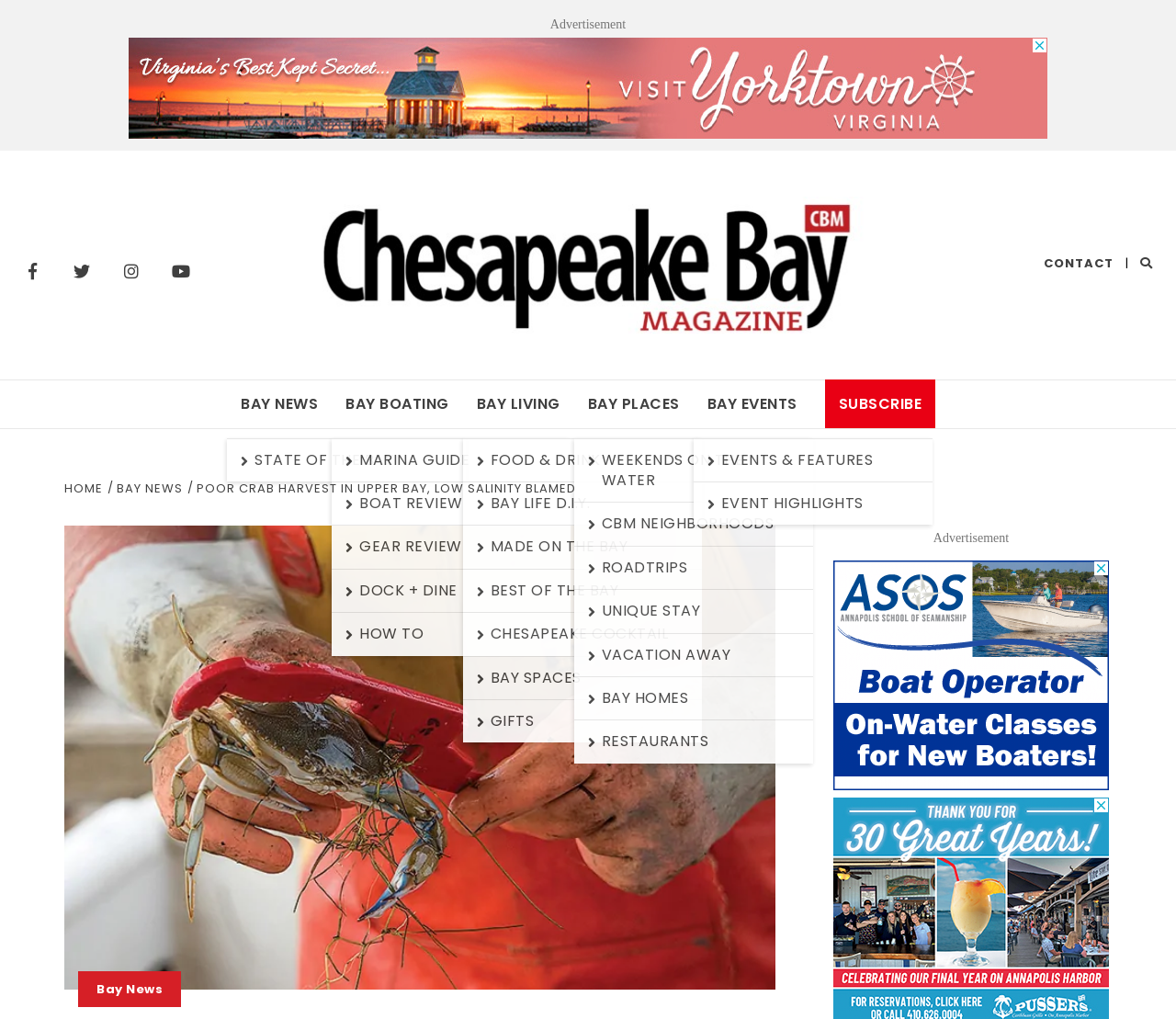Summarize the webpage in an elaborate manner.

The webpage is an article from Chesapeake Bay Magazine, with the title "Poor Crab Harvest in Upper Bay, Low Salinity Blamed". At the top of the page, there is an advertisement banner, accompanied by a static text "Advertisement". Below the advertisement, there are social media links, including Facebook, Twitter, Instagram, and Youtube, aligned horizontally.

To the right of the social media links, there is a logo of Chesapeake Bay Magazine, which is also a link to the magazine's homepage. Next to the logo, there is a static text "THE BEST OF THE BAY". Above the logo, there is a navigation menu with links to "CONTACT" and a search icon.

On the left side of the page, there is a vertical menu with links to different sections of the magazine, including "BAY NEWS", "BAY BOATING", "BAY LIVING", "BAY PLACES", "BAY EVENTS", and "SUBSCRIBE". Below the menu, there is a breadcrumb navigation showing the current article's path, with links to "HOME", "BAY NEWS", and the current article title.

The main content of the article is not explicitly described in the accessibility tree, but based on the meta description, it appears to be an article about the poor crab harvest in the Upper Bay, attributed to low salinity. There are two more advertisements, one at the bottom left and one at the bottom right of the page.